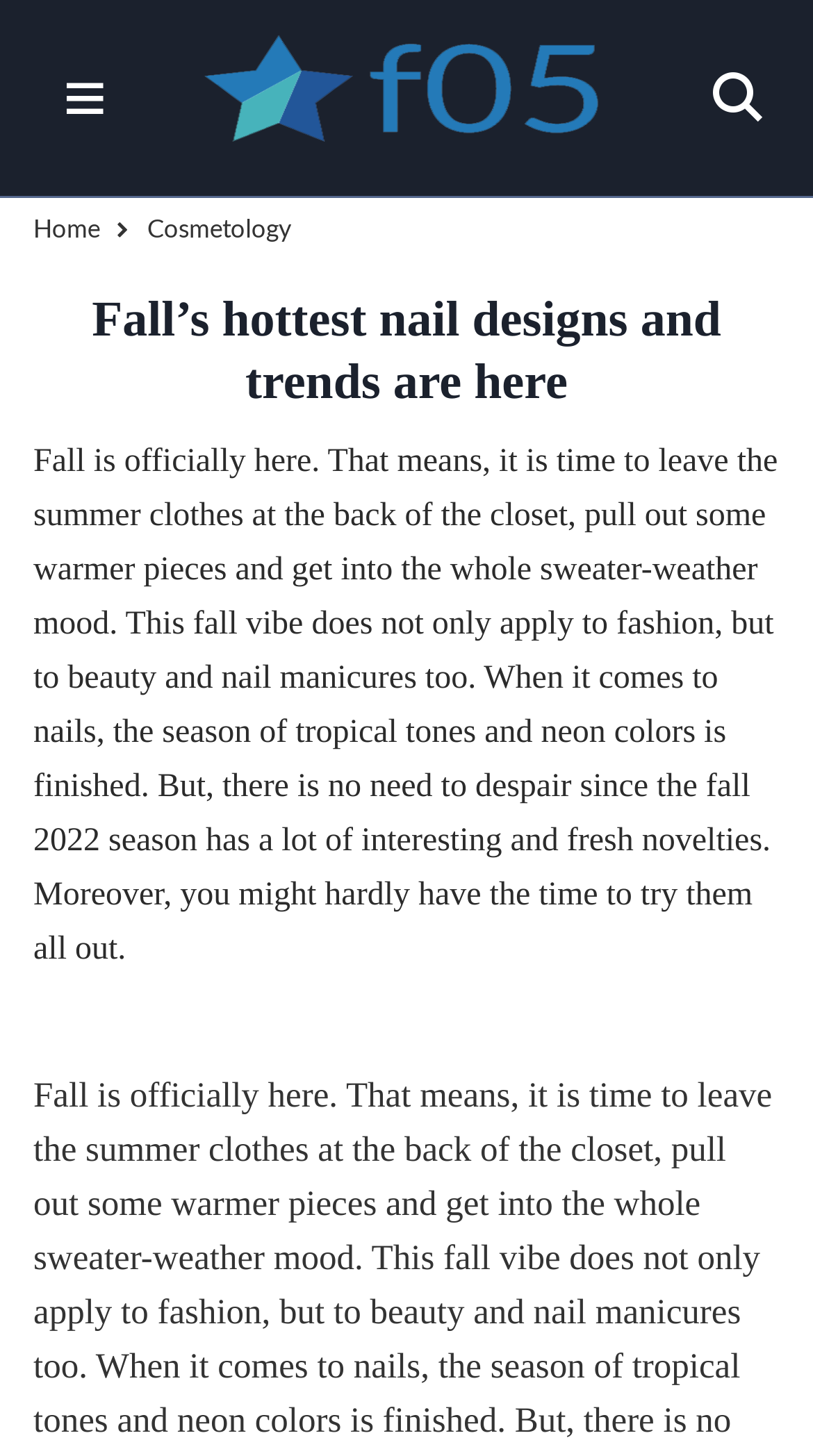Given the element description "Cosmetology" in the screenshot, predict the bounding box coordinates of that UI element.

[0.181, 0.146, 0.358, 0.167]